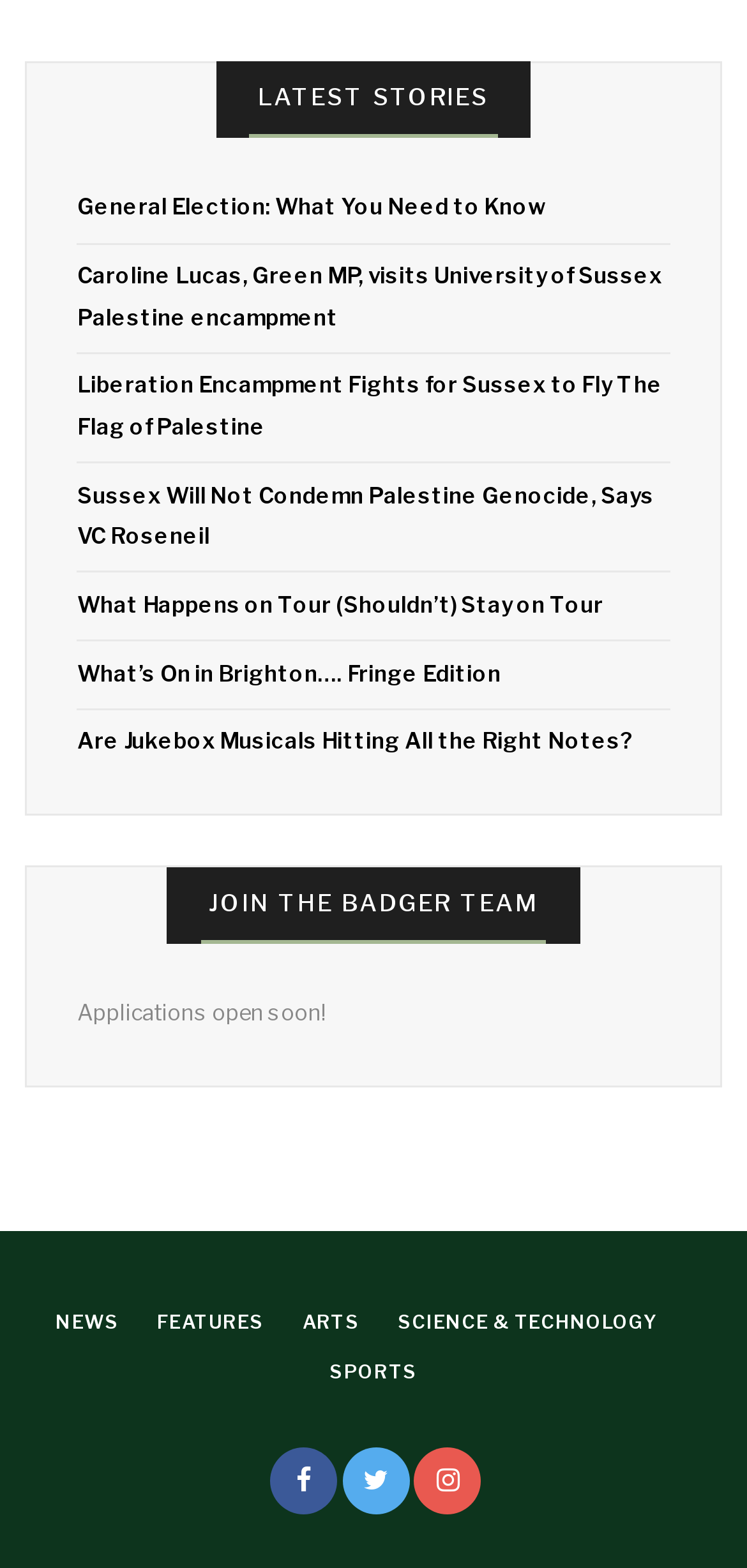Respond to the question below with a single word or phrase:
What social media platforms are available on this webpage?

Facebook, Twitter, Instagram